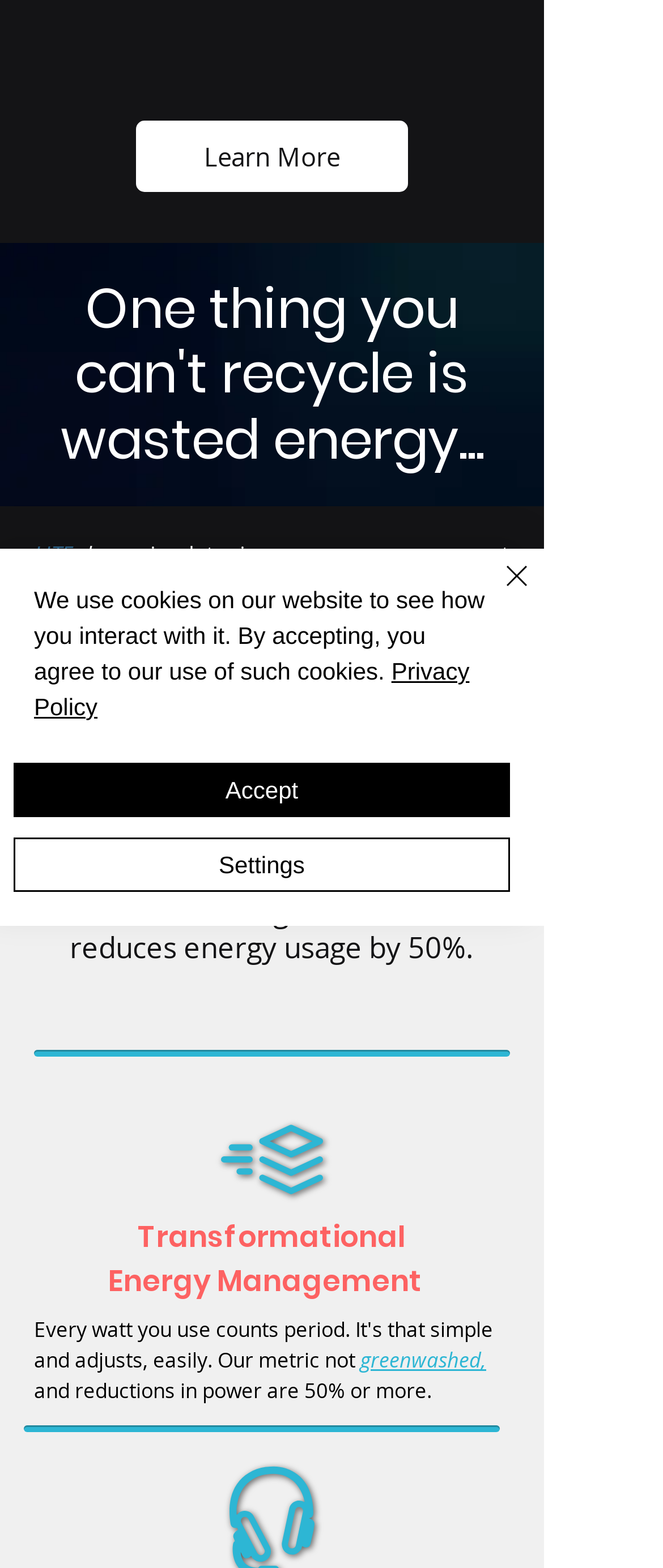What is the purpose of the image?
Answer the question in as much detail as possible.

The image has no OCR text or element description, and it is not a link or a button, so it is likely used for decoration purposes.